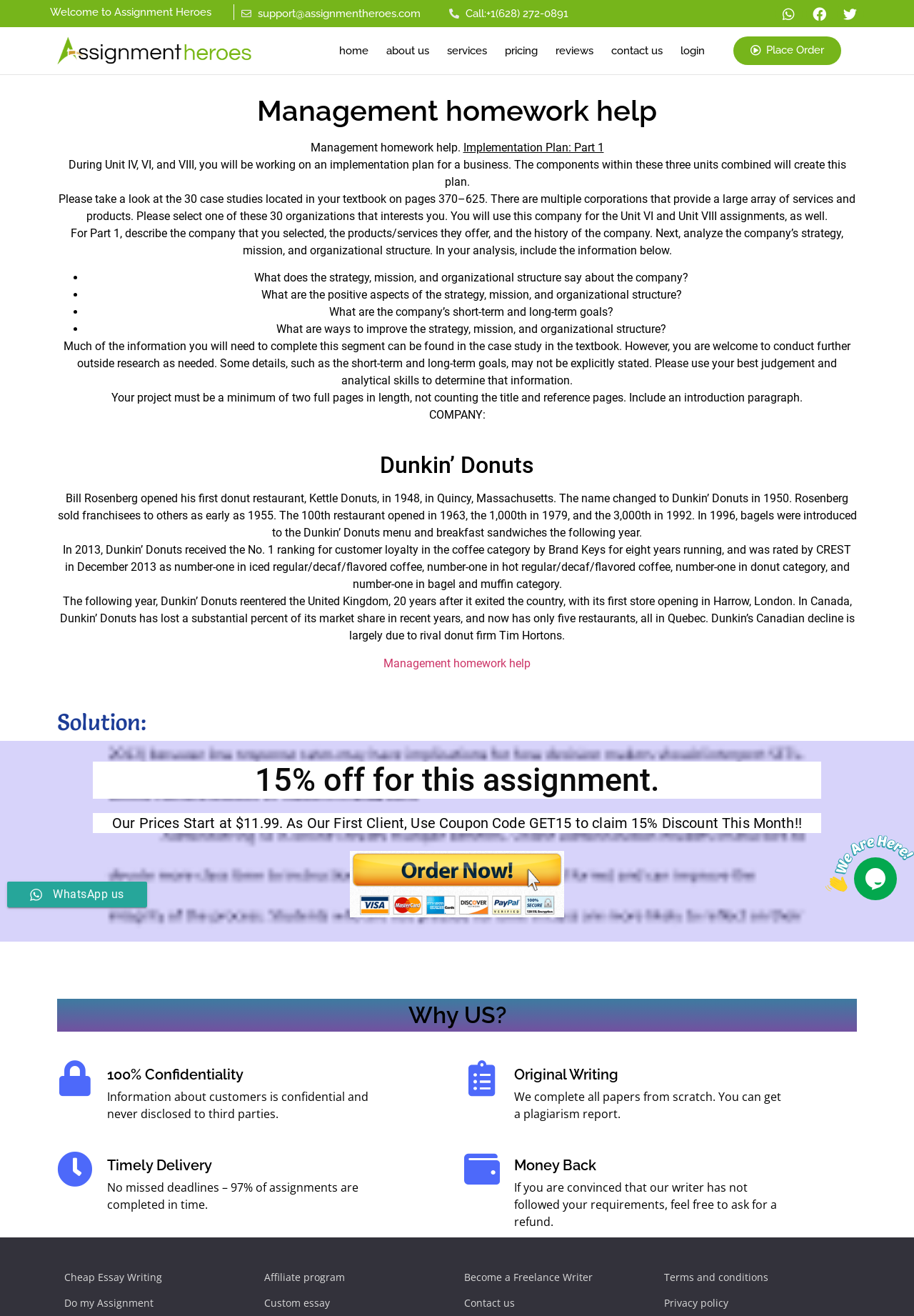Offer a comprehensive description of the webpage’s content and structure.

This webpage is about Assignment Heroes, a platform that offers management homework help. At the top of the page, there is a welcome message and contact information, including an email address and phone number. Below this, there is a navigation menu with links to various sections of the website, such as home, about us, services, pricing, reviews, contact us, and login.

The main content of the page is divided into two sections. The first section provides instructions for an implementation plan assignment, including a description of the company, its products and services, and its history. The assignment requires analyzing the company's strategy, mission, and organizational structure, and providing recommendations for improvement.

The second section appears to be a sample solution to the assignment, using Dunkin' Donuts as the company example. This section provides a brief history of Dunkin' Donuts, its market share, and its re-entry into the UK market.

Below this, there is a call-to-action section with a heading "Solution" and a discount offer for new customers. This is followed by a section highlighting the benefits of using Assignment Heroes, including confidentiality, timely delivery, original writing, and a money-back guarantee.

At the bottom of the page, there are links to other services offered by Assignment Heroes, such as cheap essay writing, custom essays, and affiliate programs. There are also links to the website's terms and conditions, privacy policy, and contact information.

On the right side of the page, there is a chat widget that allows users to communicate with the website's support team. There is also a WhatsApp link and an image.